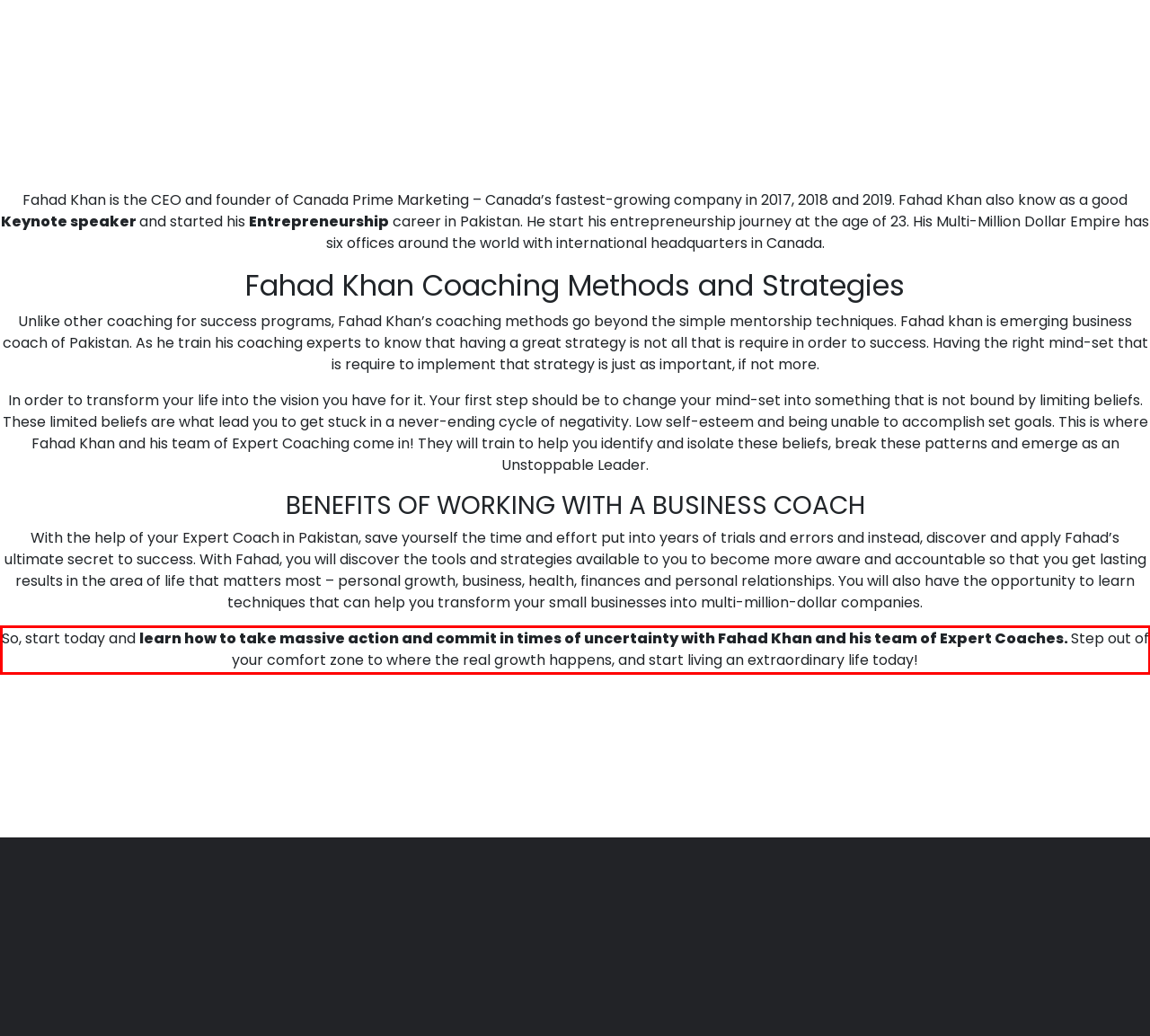Observe the screenshot of the webpage, locate the red bounding box, and extract the text content within it.

So, start today and learn how to take massive action and commit in times of uncertainty with Fahad Khan and his team of Expert Coaches. Step out of your comfort zone to where the real growth happens, and start living an extraordinary life today!